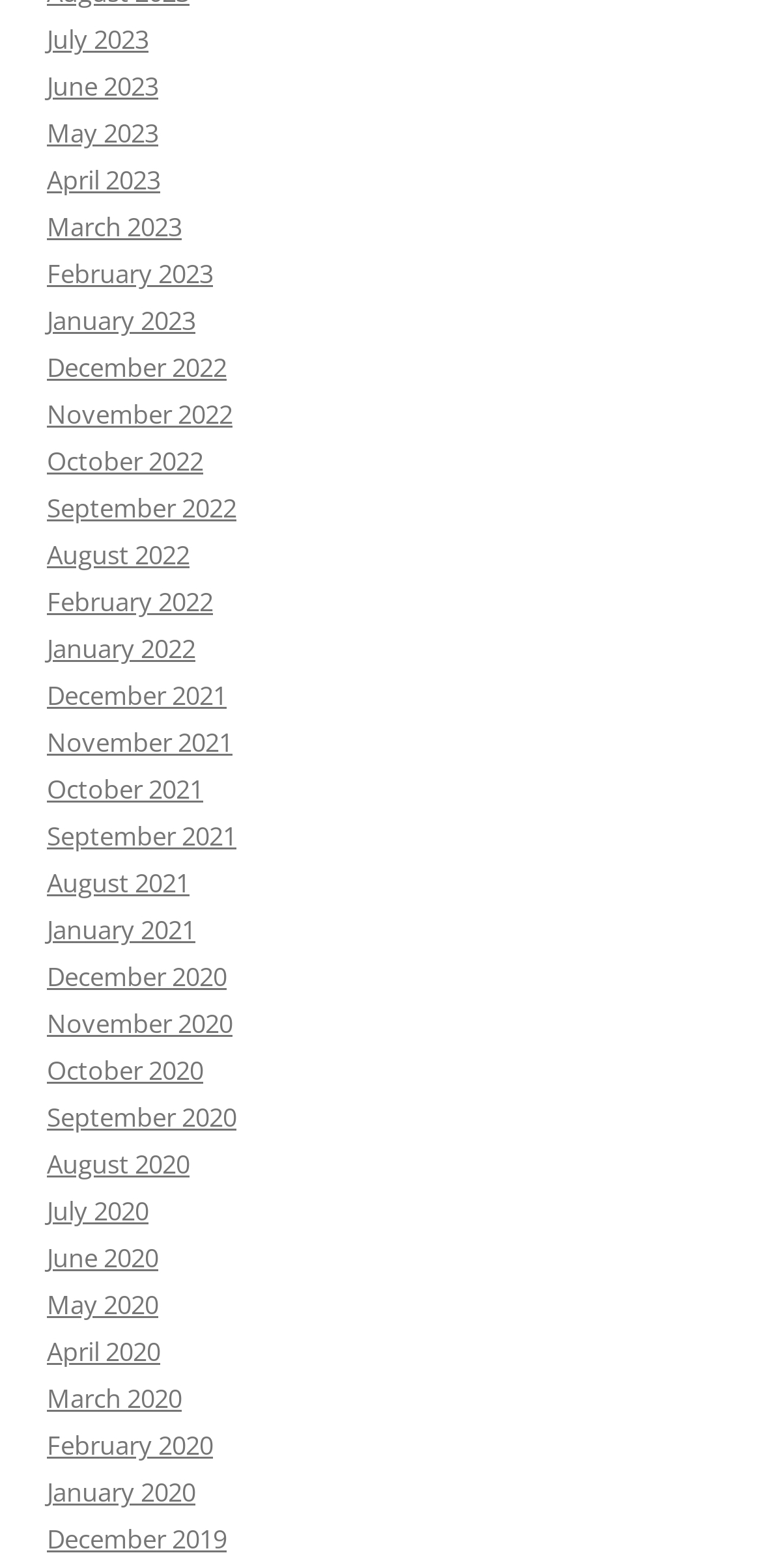What is the pattern of the month links on the webpage?
Based on the visual, give a brief answer using one word or a short phrase.

Descending order